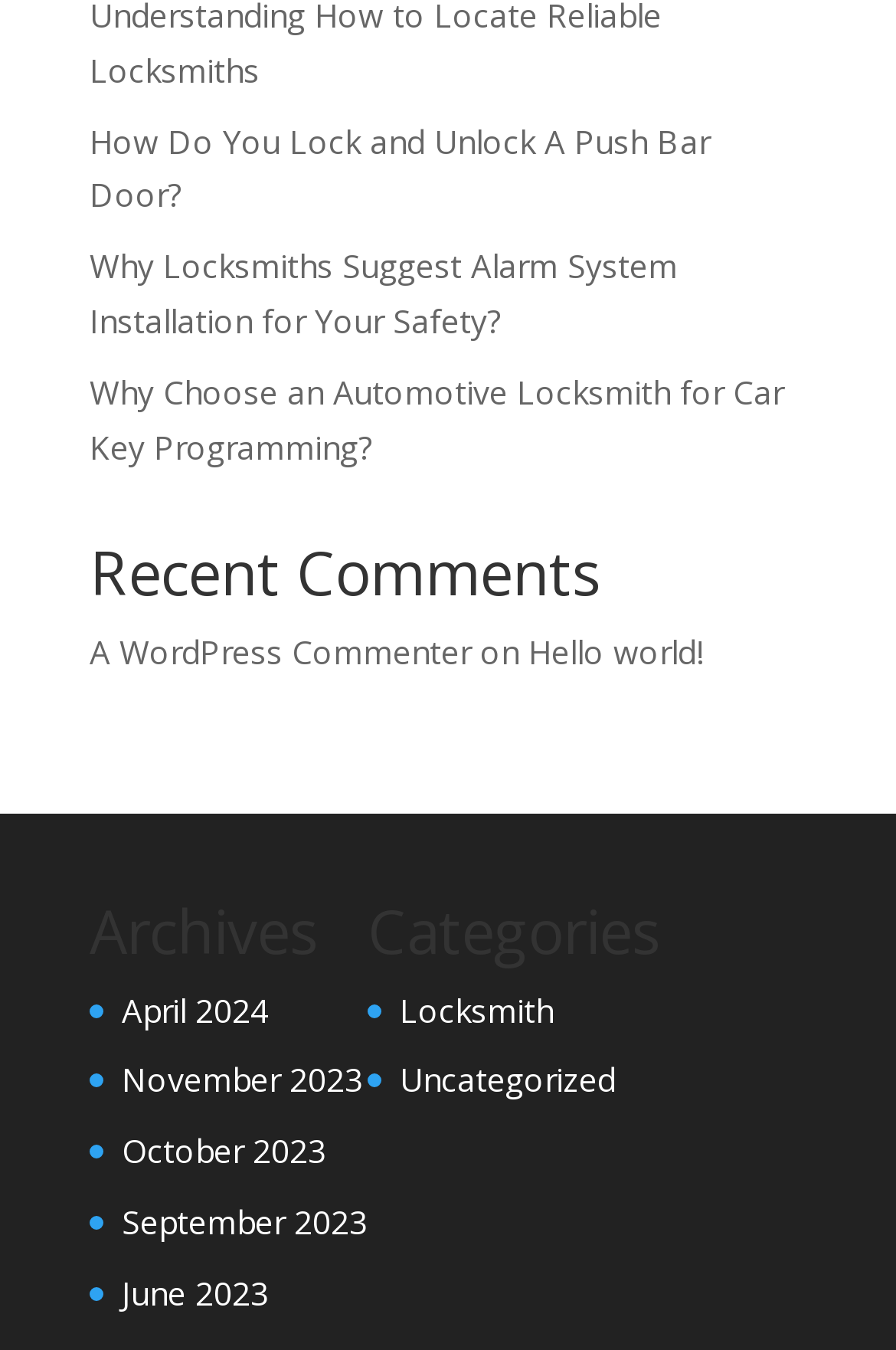How many links are available under the 'Recent Comments' section?
Please provide a single word or phrase based on the screenshot.

3